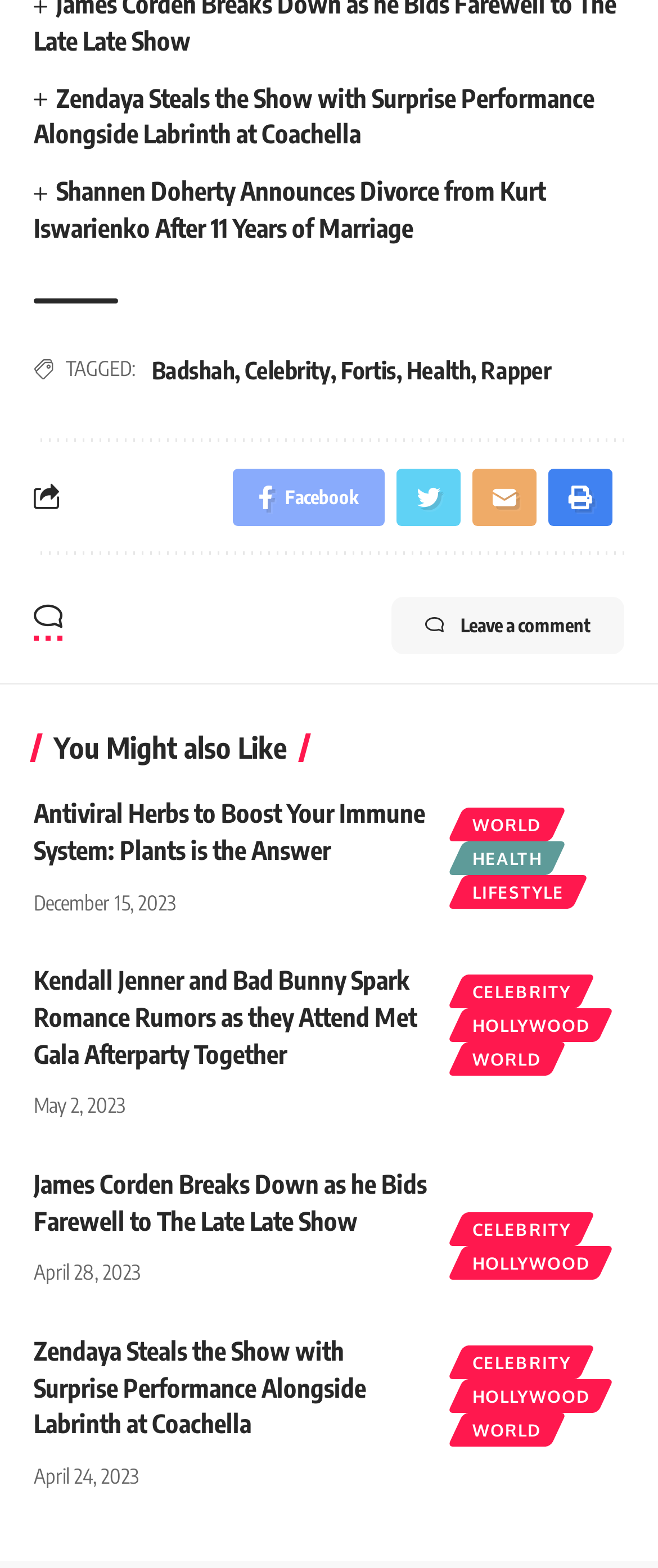Please identify the bounding box coordinates of the element I need to click to follow this instruction: "View the article about Shannen Doherty's divorce".

[0.051, 0.111, 0.949, 0.158]